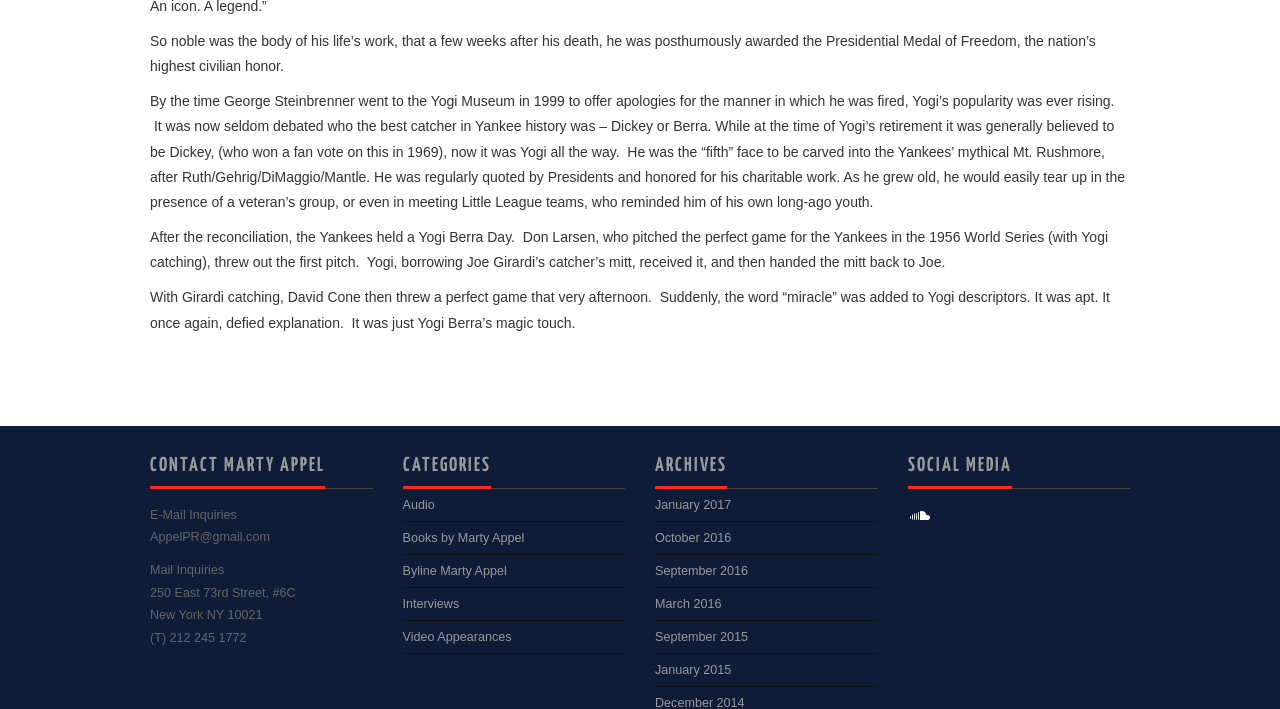Specify the bounding box coordinates of the area that needs to be clicked to achieve the following instruction: "Send an email to AppelPR@gmail.com".

[0.117, 0.748, 0.211, 0.768]